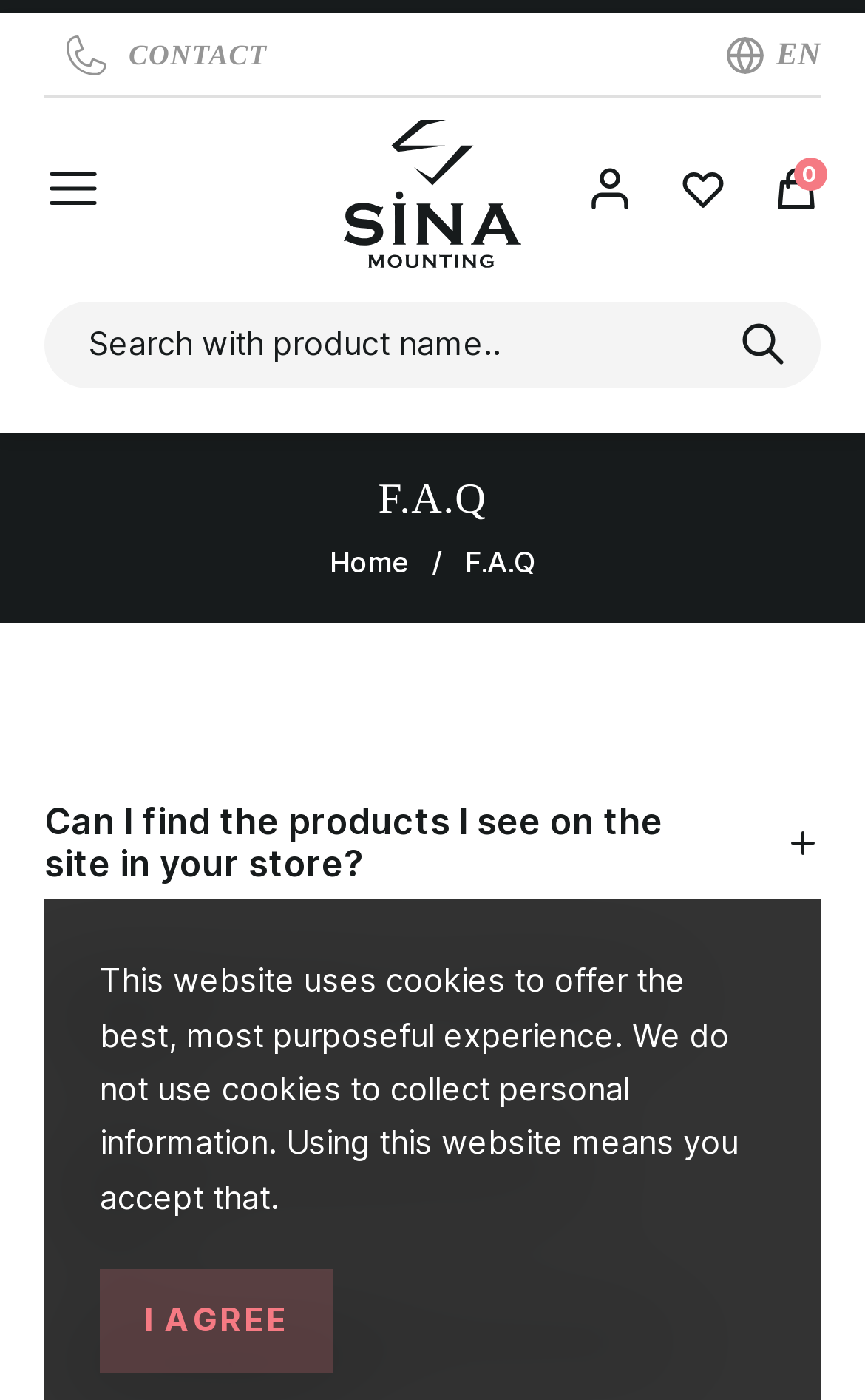Summarize the contents and layout of the webpage in detail.

The webpage is about Sina Jewellery, showcasing their gold models with a focus on stylish gold bracelets, pendants, earrings, rings, and bangles. At the top left, there is a "CONTACT" link accompanied by a small image. To the right of this, there is a language selection option with an "EN" link and a corresponding flag icon. 

Below these elements, there is a navigation menu with links to various pages, including a button with no text. The menu is divided into three sections, with the first section containing a link with no text, the second section having a link with no text, and the third section having a link with the text "0". Each of these links has a corresponding image.

On the top right, there is a search bar with a placeholder text "Search with product name.." and a search button with a magnifying glass icon. 

Further down, there is a heading "F.A.Q" followed by links to "Home" and "F.A.Q" pages. Below this, there are four sections of frequently asked questions, each consisting of a question in text and a button with a corresponding arrow icon. The questions are about finding products in the store, delivering online orders, order preparation time, and another question.

At the bottom of the page, there is a notice about the website using cookies, and a button to agree to the terms.